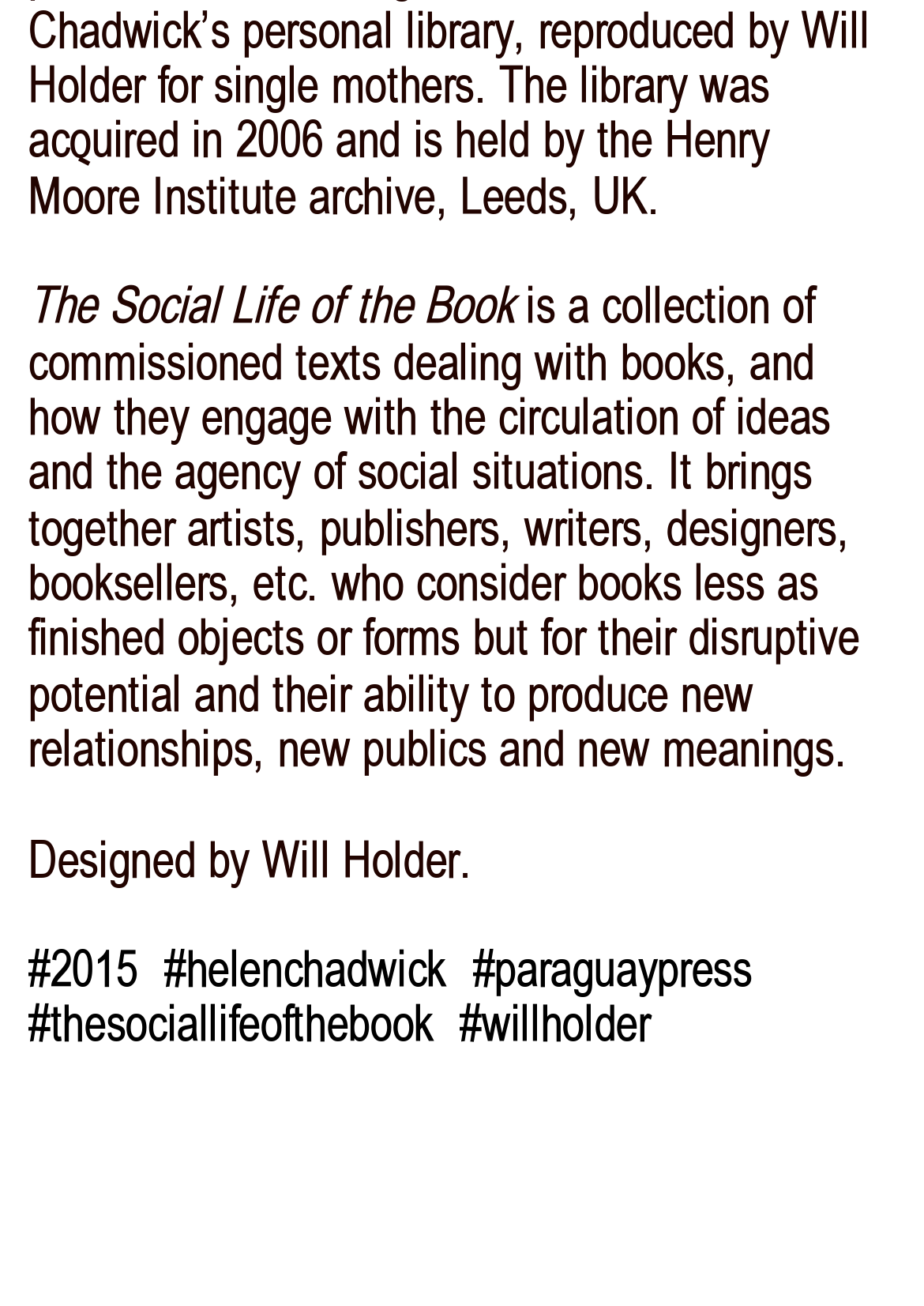Identify the bounding box coordinates for the UI element described as: "#paraguaypress". The coordinates should be provided as four floats between 0 and 1: [left, top, right, bottom].

[0.512, 0.719, 0.814, 0.764]